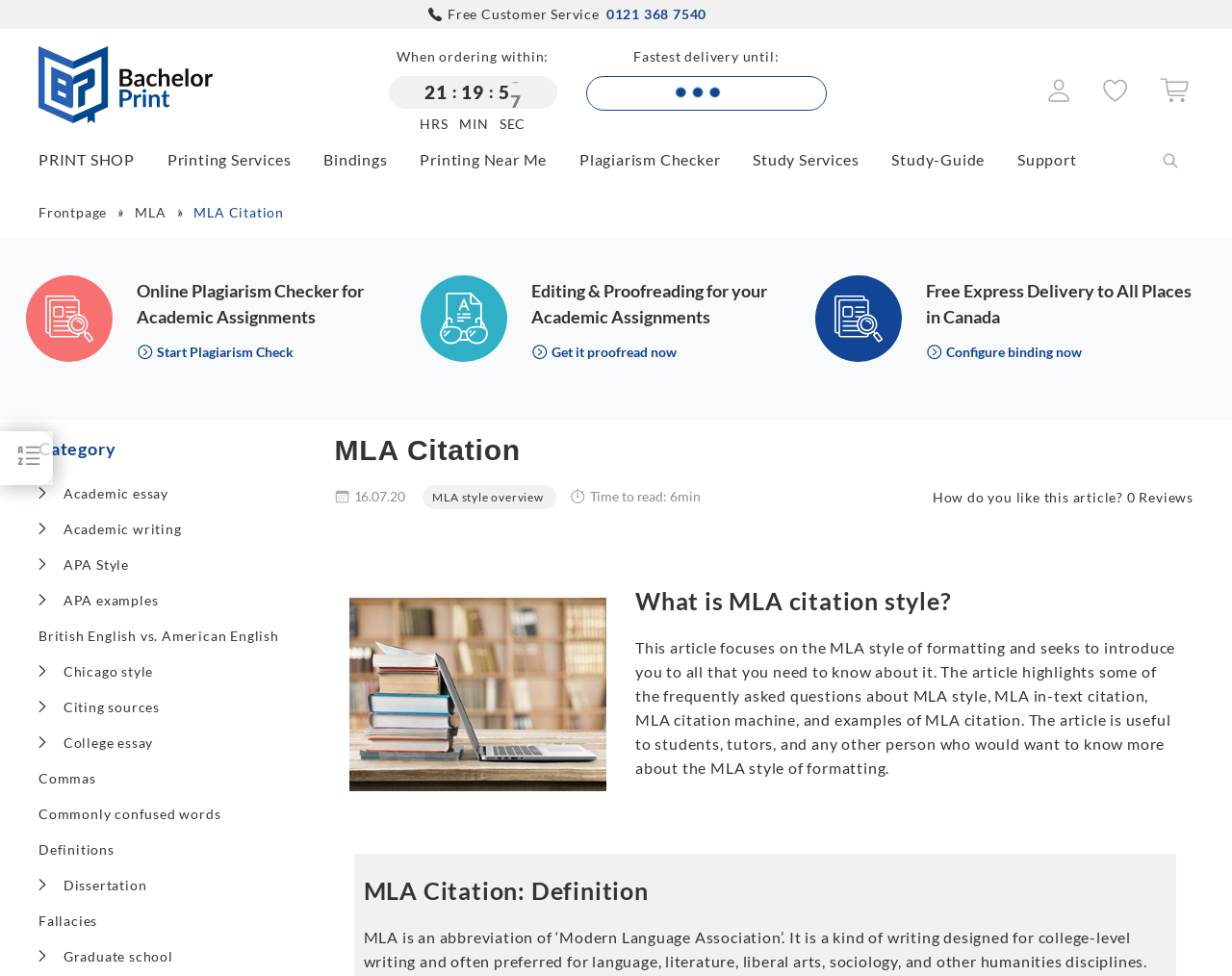Find the coordinates for the bounding box of the element with this description: "Printing Near Me".

[0.341, 0.154, 0.467, 0.173]